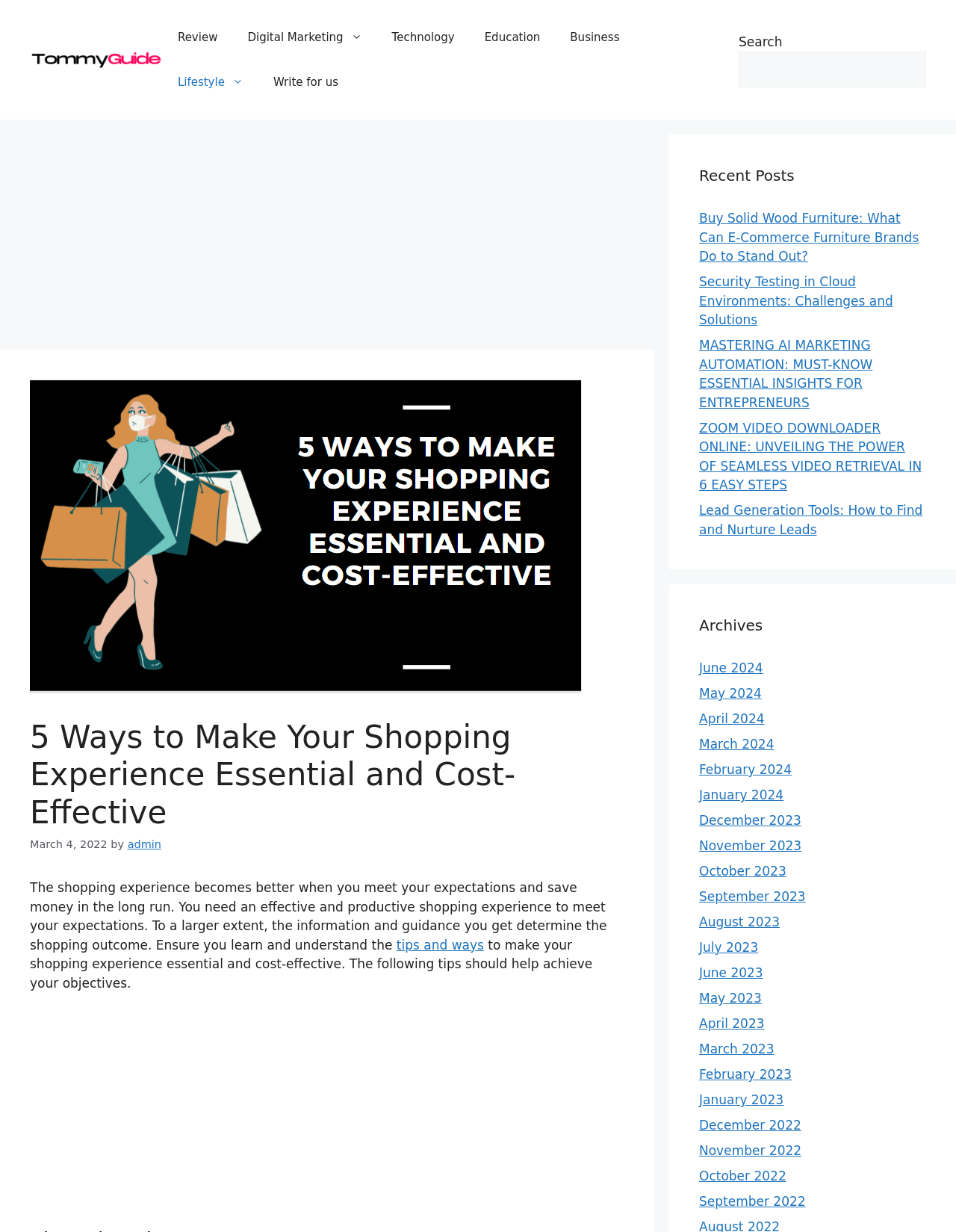What is the format of the dates in the 'Archives' section?
Give a one-word or short-phrase answer derived from the screenshot.

Month Year